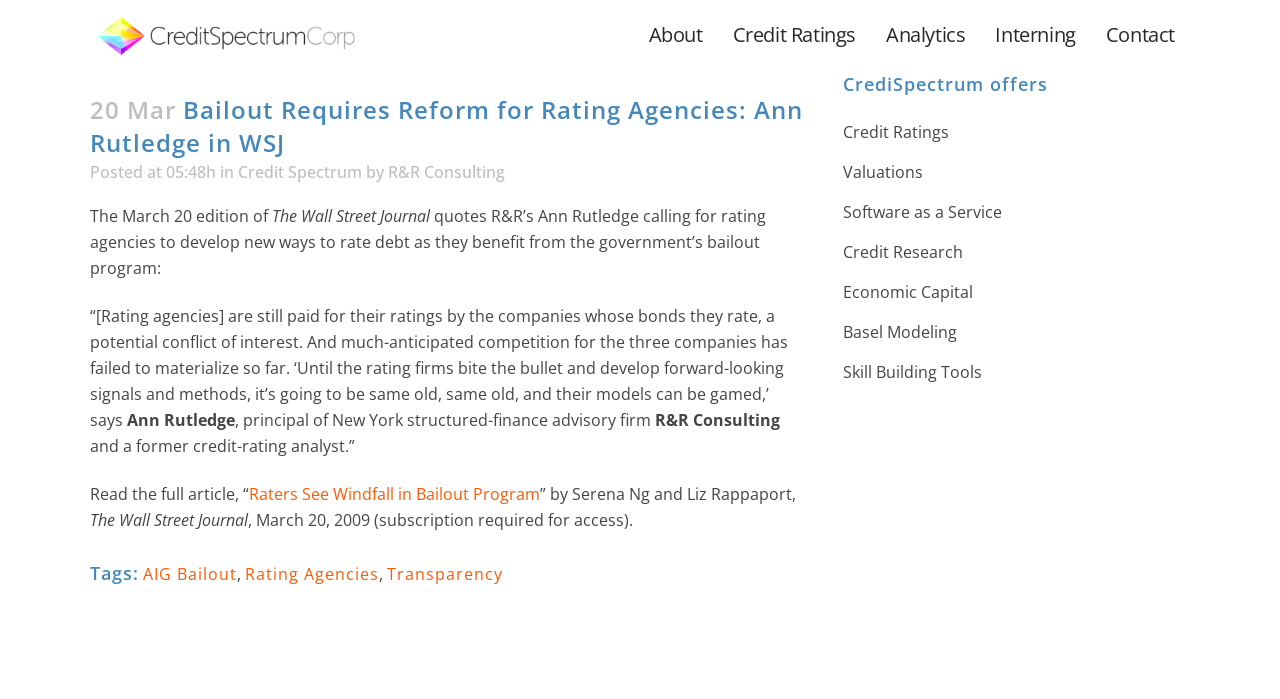Please answer the following question using a single word or phrase: Who is the author of the article?

Serena Ng and Liz Rappaport